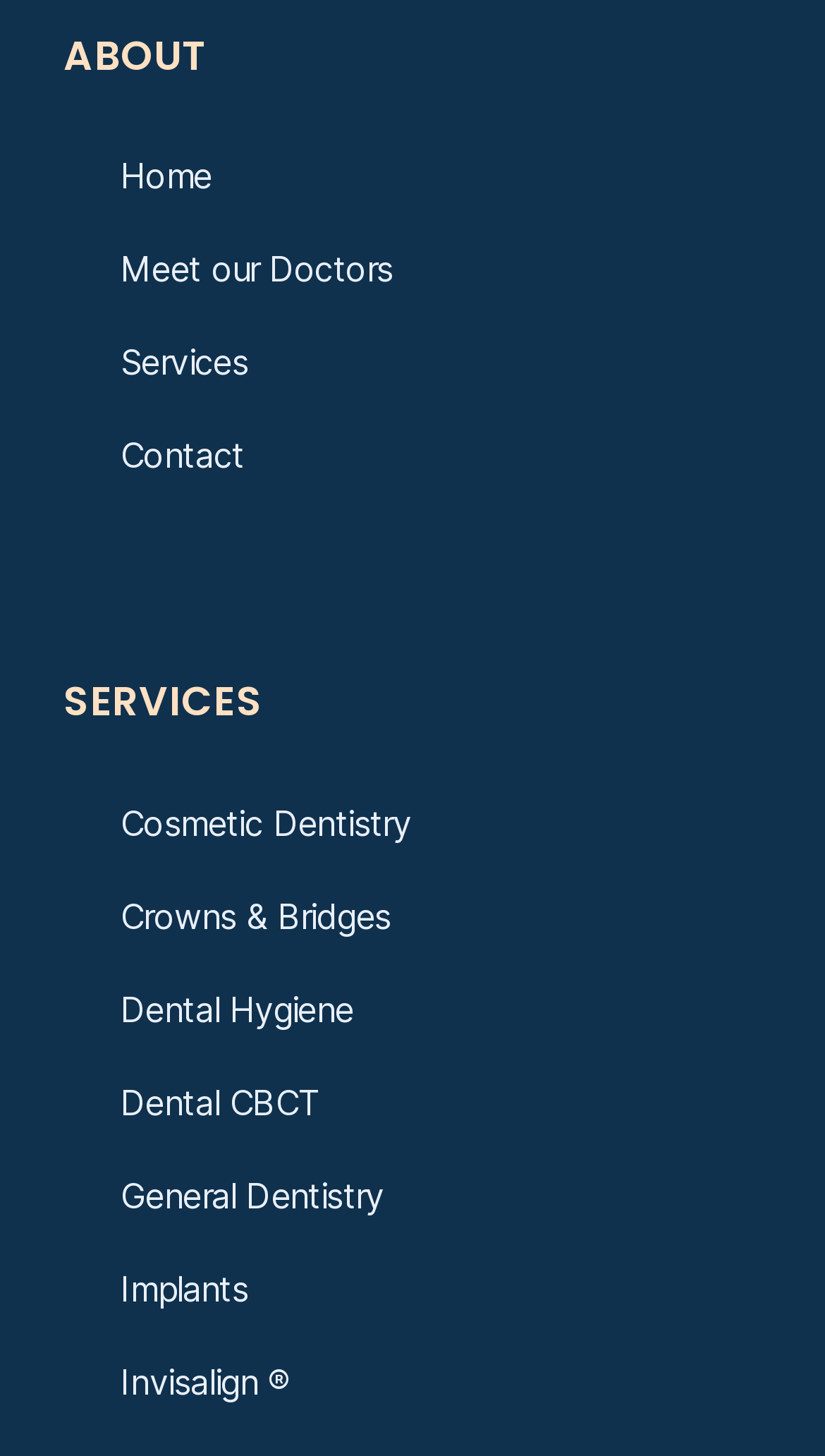Provide the bounding box coordinates of the HTML element described by the text: "Dental Hygiene". The coordinates should be in the format [left, top, right, bottom] with values between 0 and 1.

[0.077, 0.669, 0.923, 0.716]